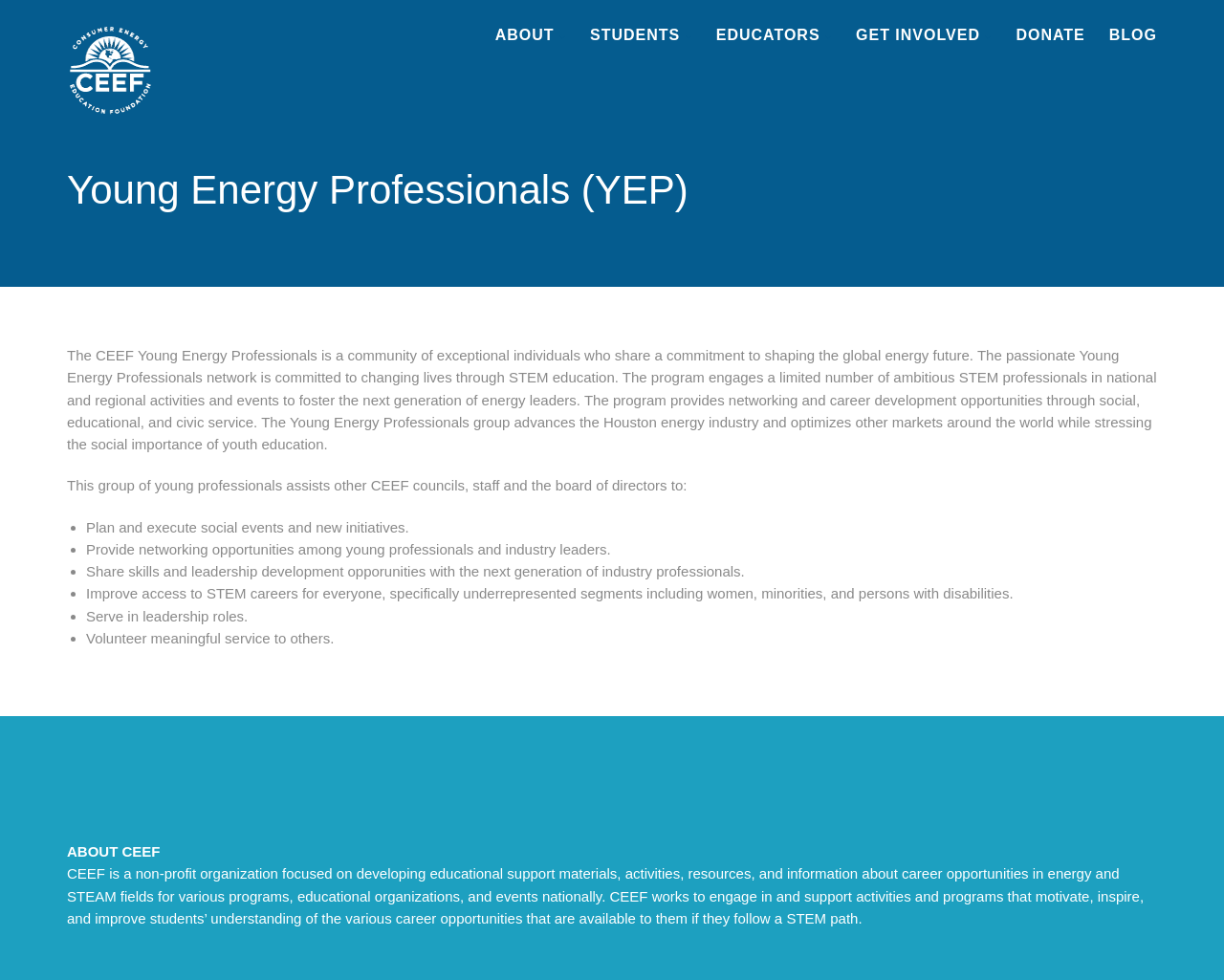What type of organization is CEEF?
Based on the content of the image, thoroughly explain and answer the question.

According to the webpage, CEEF is a non-profit organization focused on developing educational support materials, activities, resources, and information about career opportunities in energy and STEAM fields. This indicates that CEEF is a non-profit organization, which is a type of organization that does not aim to make a profit.